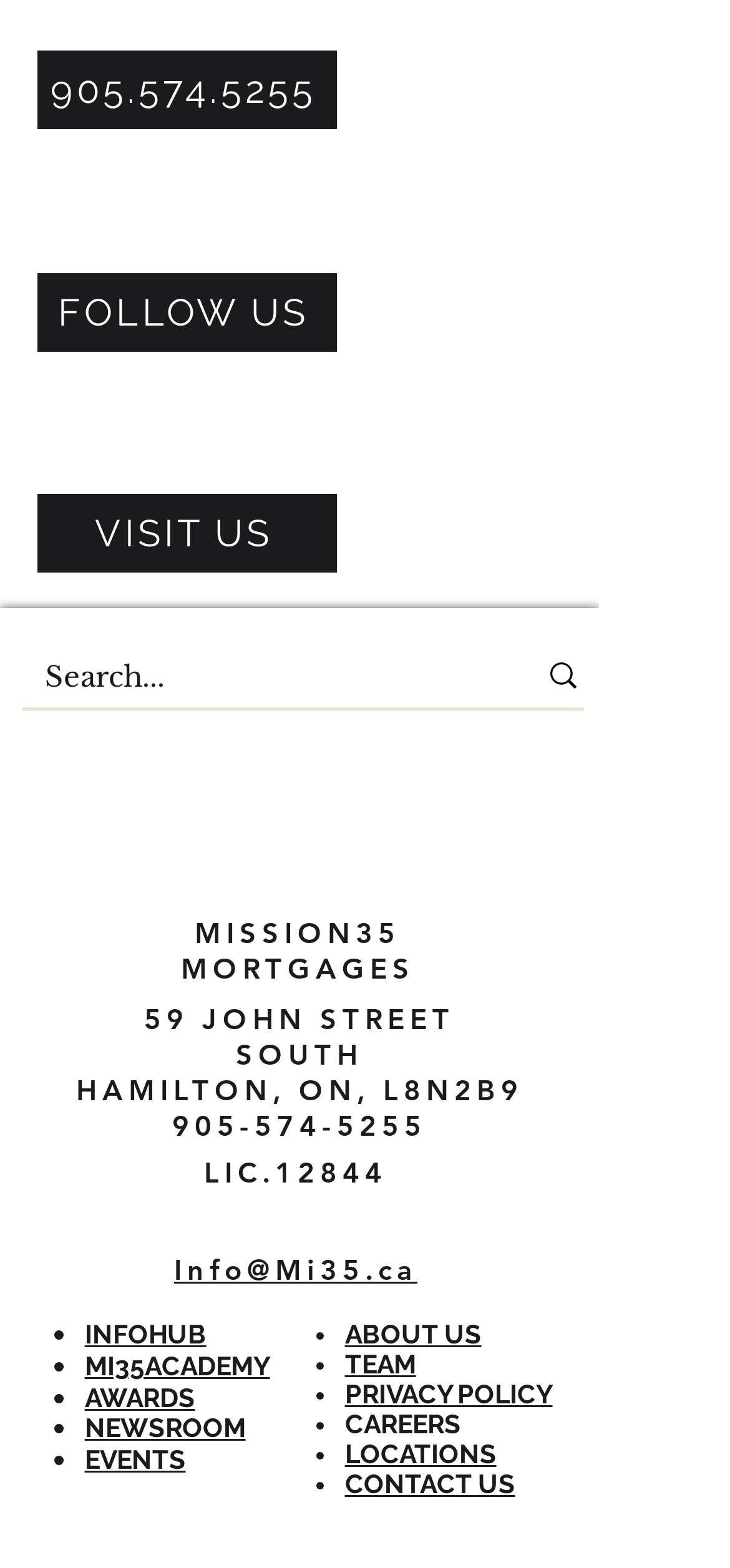Please locate the bounding box coordinates of the region I need to click to follow this instruction: "Check the mission".

[0.1, 0.584, 0.715, 0.629]